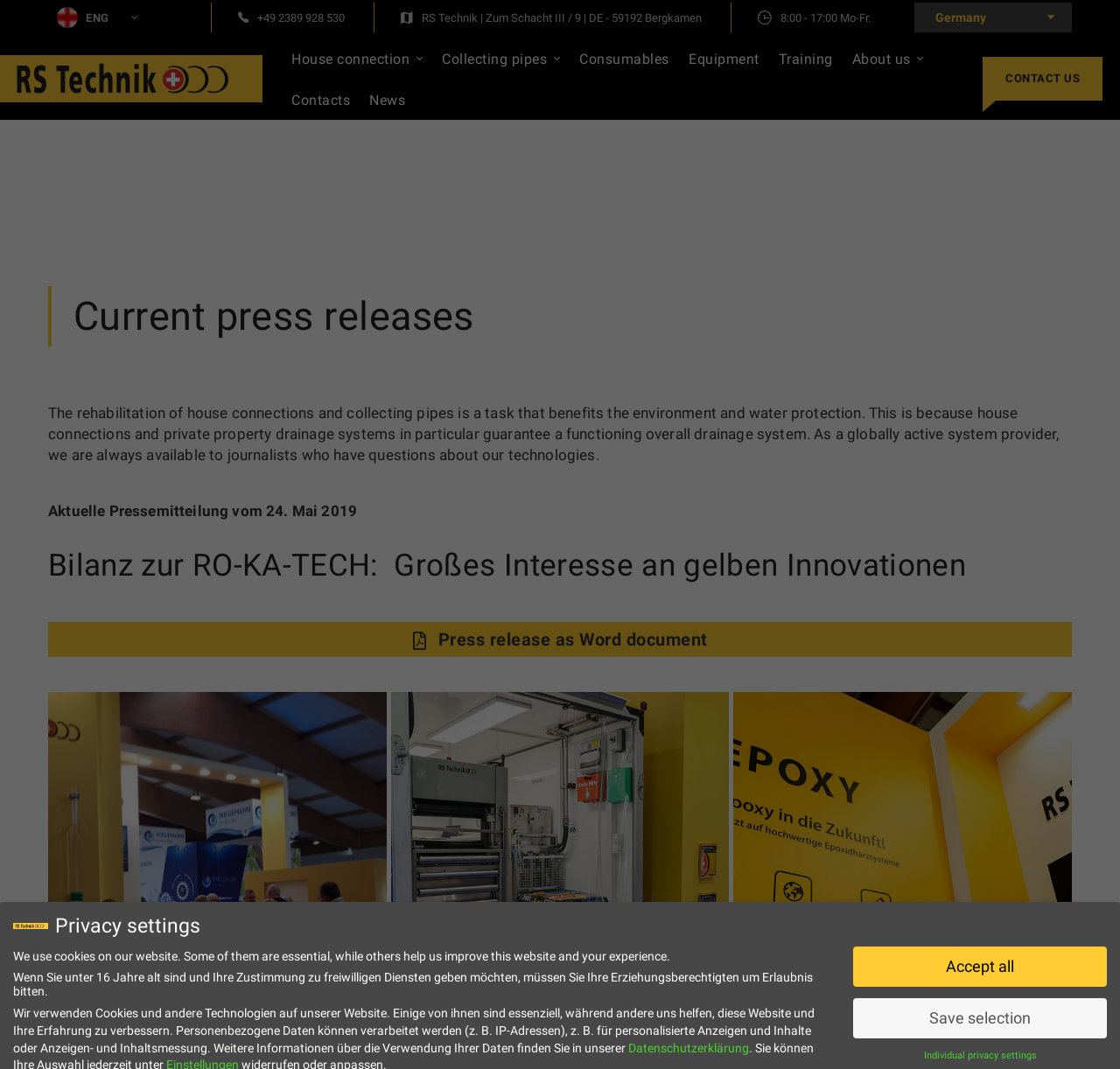Bounding box coordinates are given in the format (top-left x, top-left y, bottom-right x, bottom-right y). All values should be floating point numbers between 0 and 1. Provide the bounding box coordinate for the UI element described as: About us

[0.751, 0.035, 0.829, 0.074]